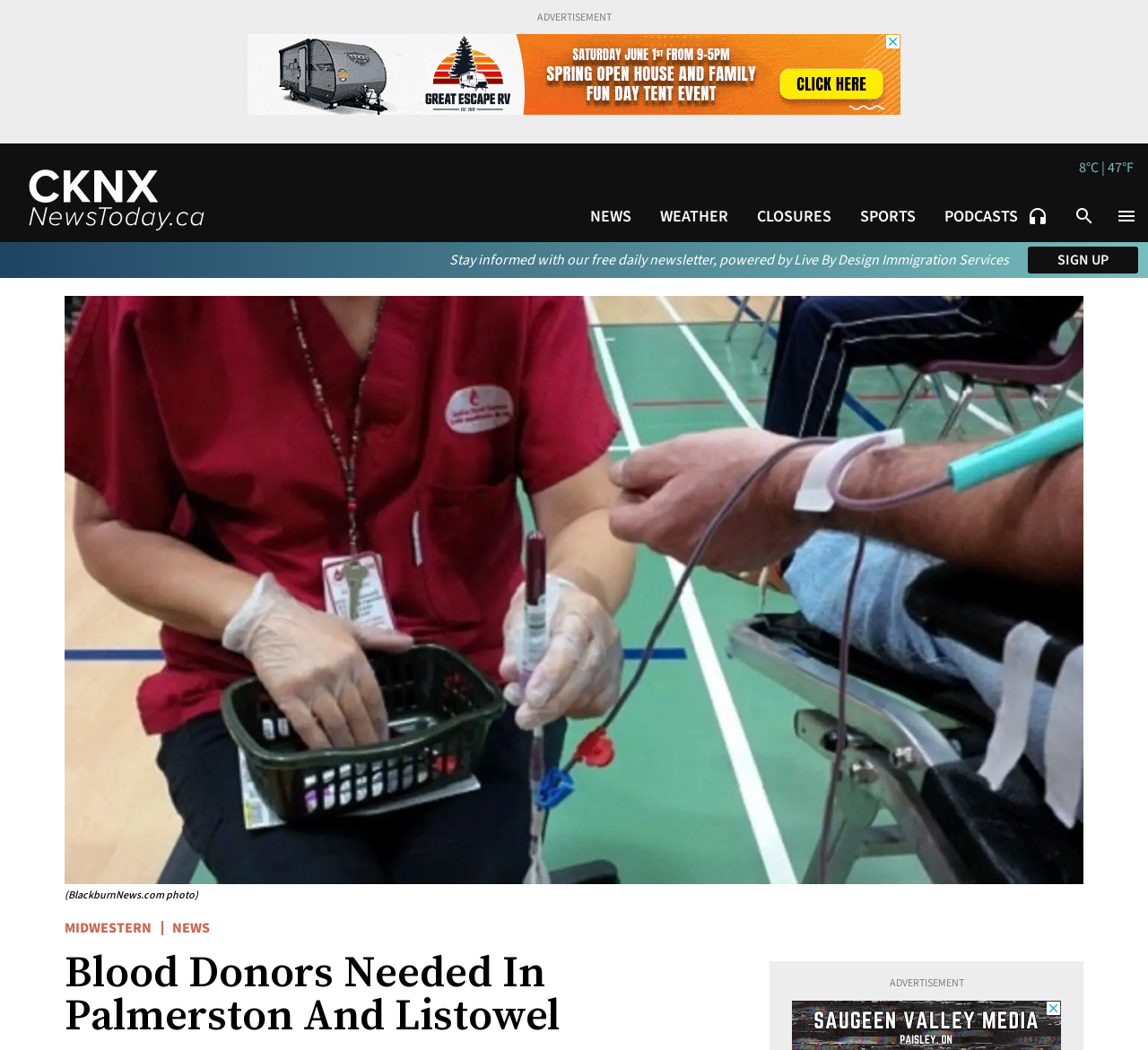Please specify the bounding box coordinates of the area that should be clicked to accomplish the following instruction: "go to the news page". The coordinates should consist of four float numbers between 0 and 1, i.e., [left, top, right, bottom].

[0.514, 0.196, 0.55, 0.217]